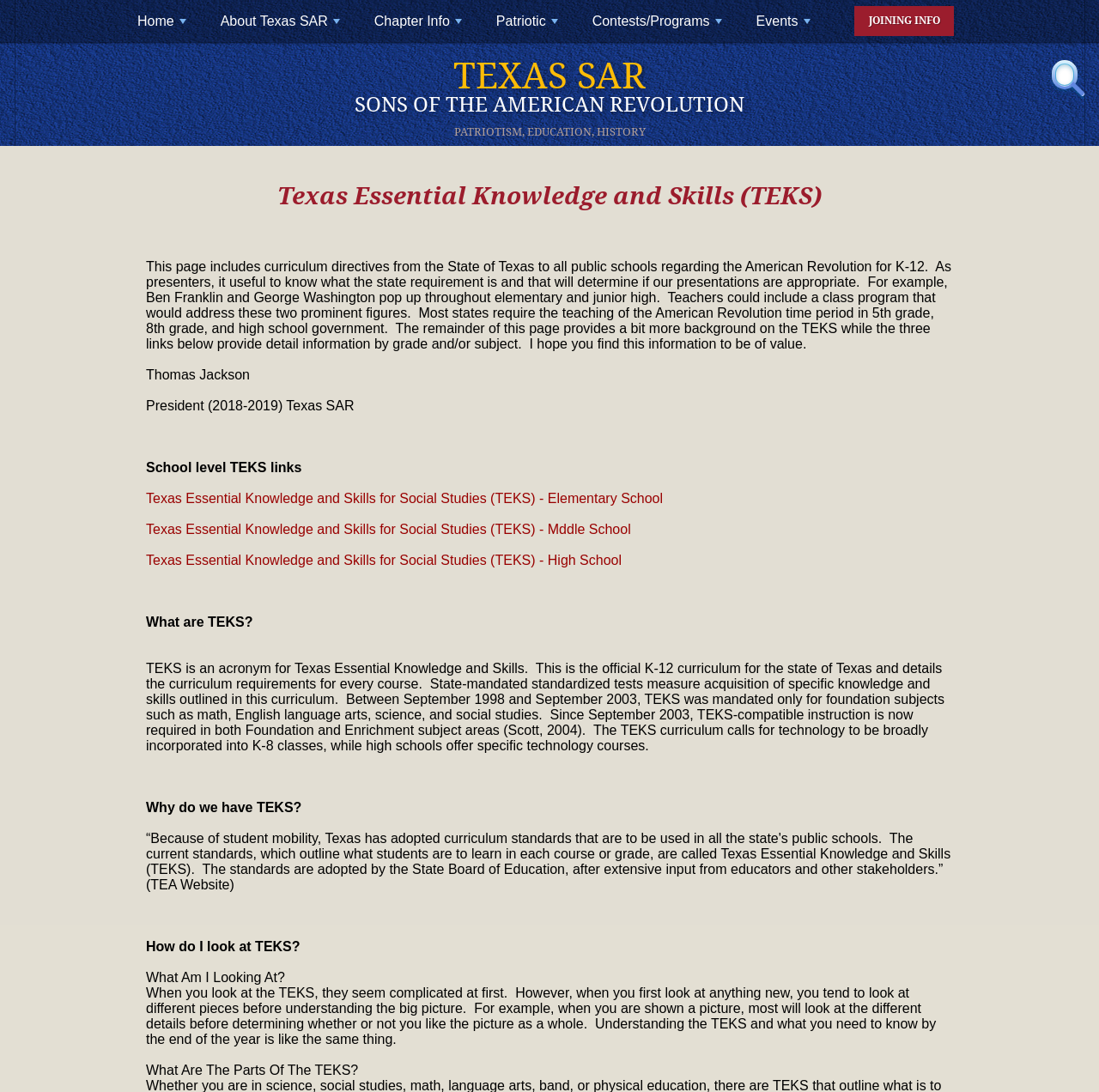Generate a comprehensive description of the contents of the webpage.

The webpage is titled "Texas SAR Page Title" and has a prominent heading "TEXAS SAR SONS OF THE AMERICAN REVOLUTION PATRIOTISM, EDUCATION, HISTORY" at the top. Below this heading, there is a link "TEXAS SAR SONS OF THE AMERICAN REVOLUTION". 

On the top-right corner, there are several links, including "JOINING INFO", "+ Home", "+ About Texas SAR", "+ Chapter Info", "+ Patriotic", "+ Contests/Programs", and "+ Events", which are likely part of a navigation menu. A search box is located to the right of these links.

The main content of the page is divided into several sections. The first section is headed "Texas Essential Knowledge and Skills (TEKS)" and provides information about the curriculum directives from the State of Texas to all public schools regarding the American Revolution for K-12. This section includes a paragraph of text explaining the importance of knowing the state requirements for presentations and provides examples of how teachers can incorporate the American Revolution into their classes.

Below this section, there are three links to detailed information about TEKS by grade and/or subject. The next section is headed "School level TEKS links" and provides three links to TEKS for elementary school, middle school, and high school.

The following sections are headed "What are TEKS?", "Why do we have TEKS?", and "How do I look at TEKS?", and provide information about the TEKS curriculum, its importance, and how to understand it. The final section is headed "What Am I Looking At?" and provides an analogy to help readers understand the TEKS.

Throughout the page, there are several headings and paragraphs of text, as well as links and a search box. The overall layout is organized, with clear headings and concise text.